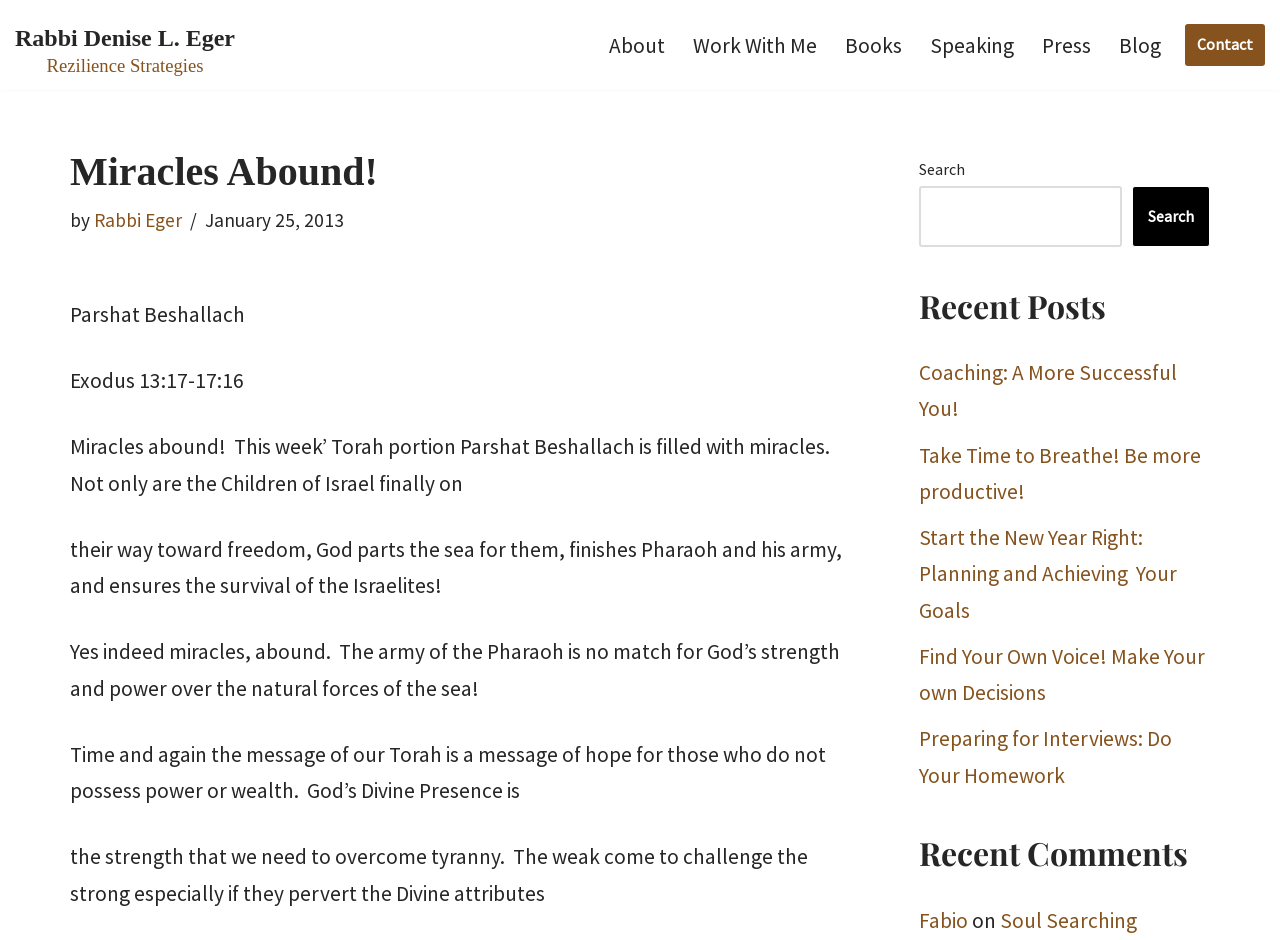Given the description of a UI element: "Coaching: A More Successful You!", identify the bounding box coordinates of the matching element in the webpage screenshot.

[0.718, 0.382, 0.92, 0.449]